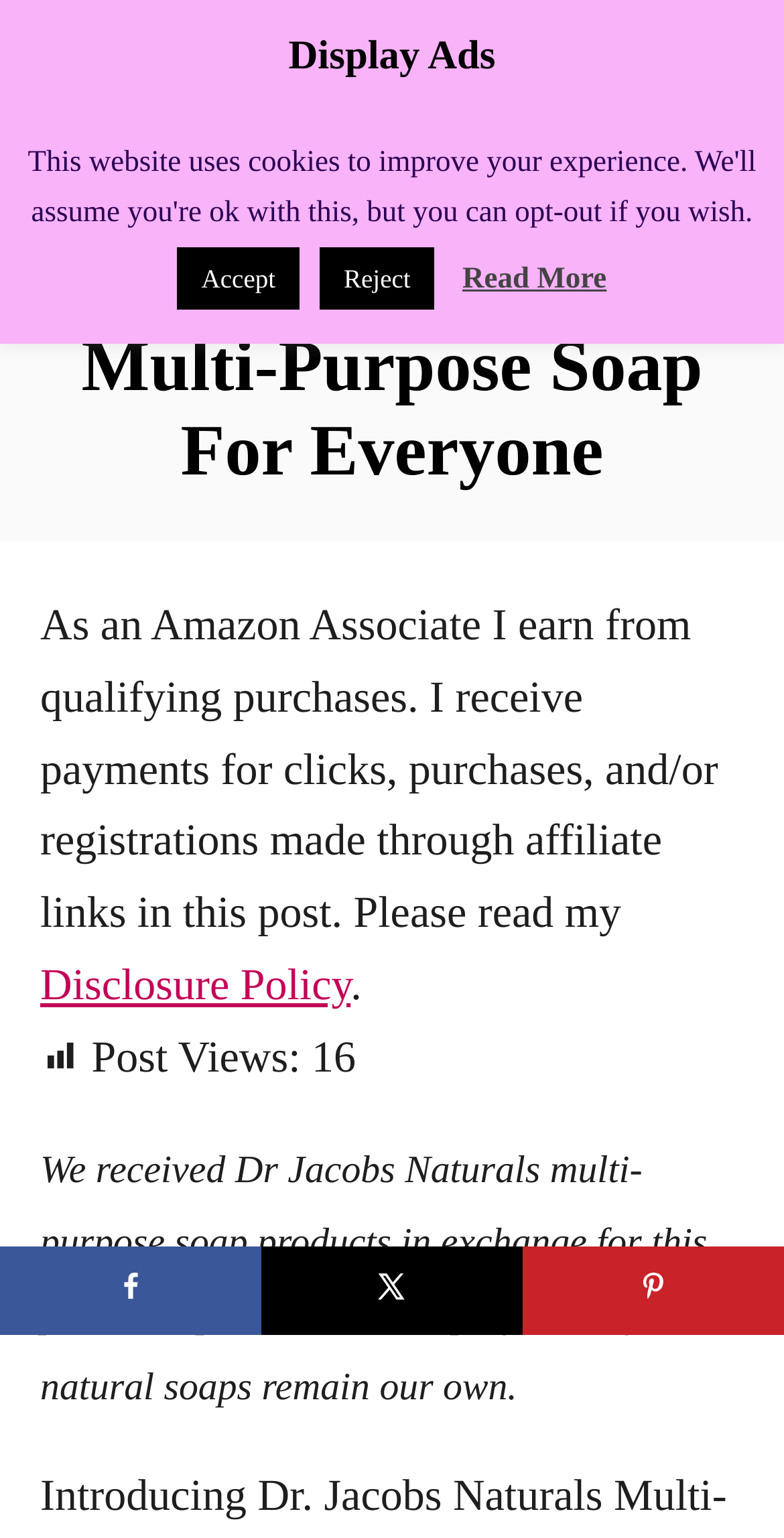Can you find and generate the webpage's heading?

Dr Jacobs Naturals Multi-Purpose Soap For Everyone